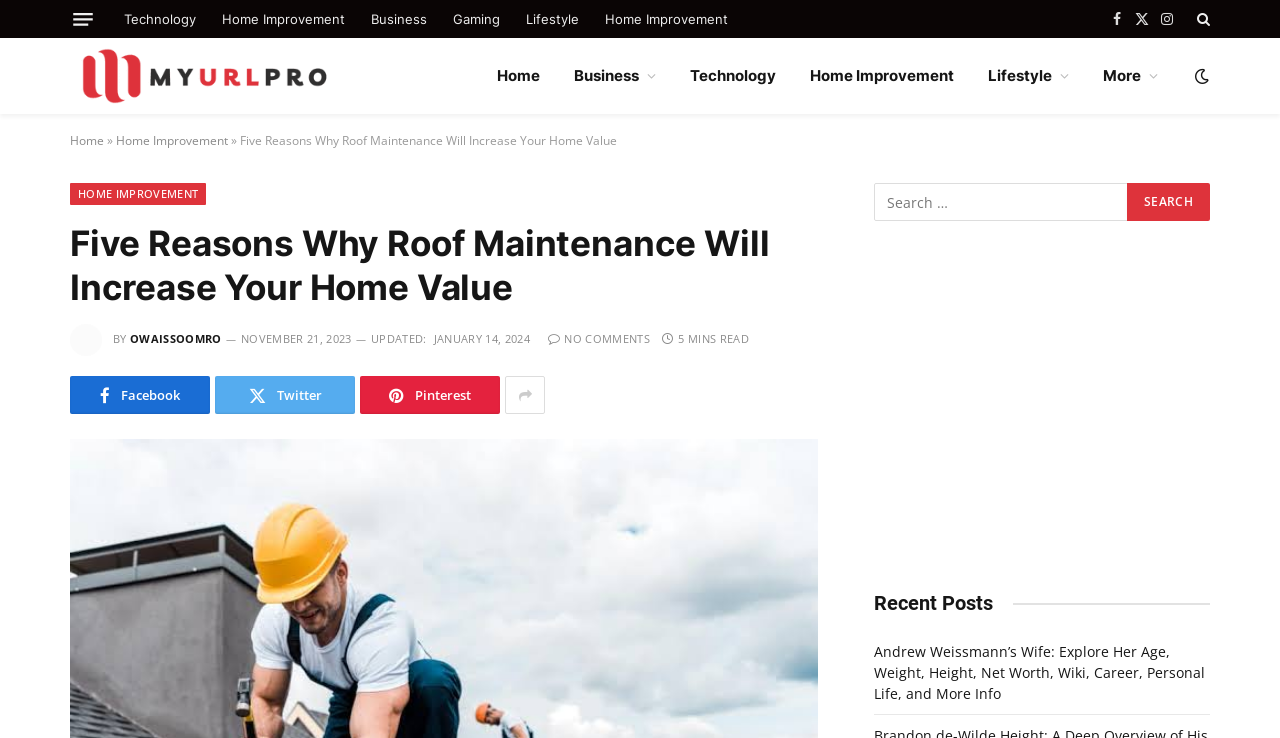Find the bounding box coordinates for the HTML element described in this sentence: "Gaming". Provide the coordinates as four float numbers between 0 and 1, in the format [left, top, right, bottom].

[0.344, 0.0, 0.401, 0.051]